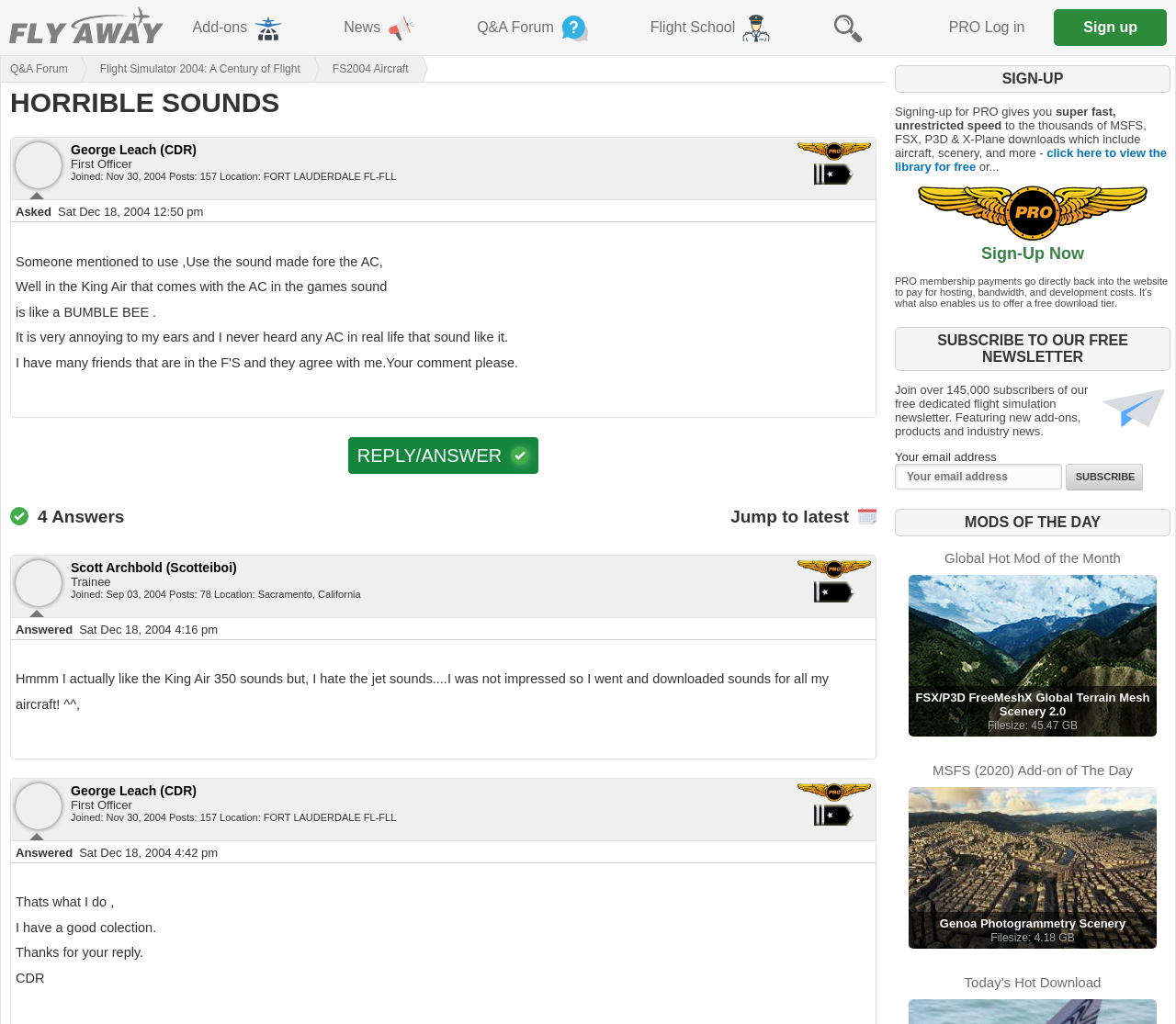What is the purpose of the 'SIGN-UP' section?
Based on the image content, provide your answer in one word or a short phrase.

To sign up for PRO